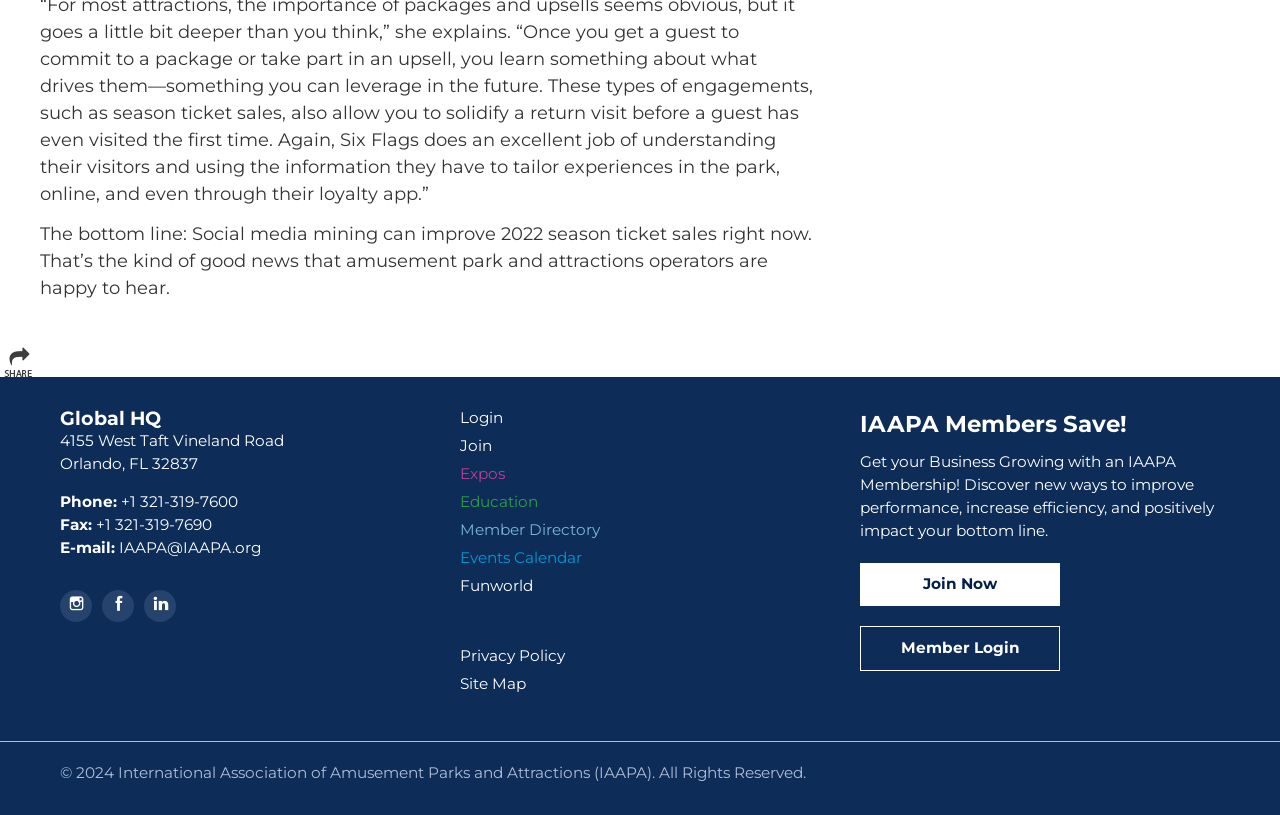Determine the bounding box coordinates of the element that should be clicked to execute the following command: "Login to your account".

[0.359, 0.501, 0.393, 0.524]